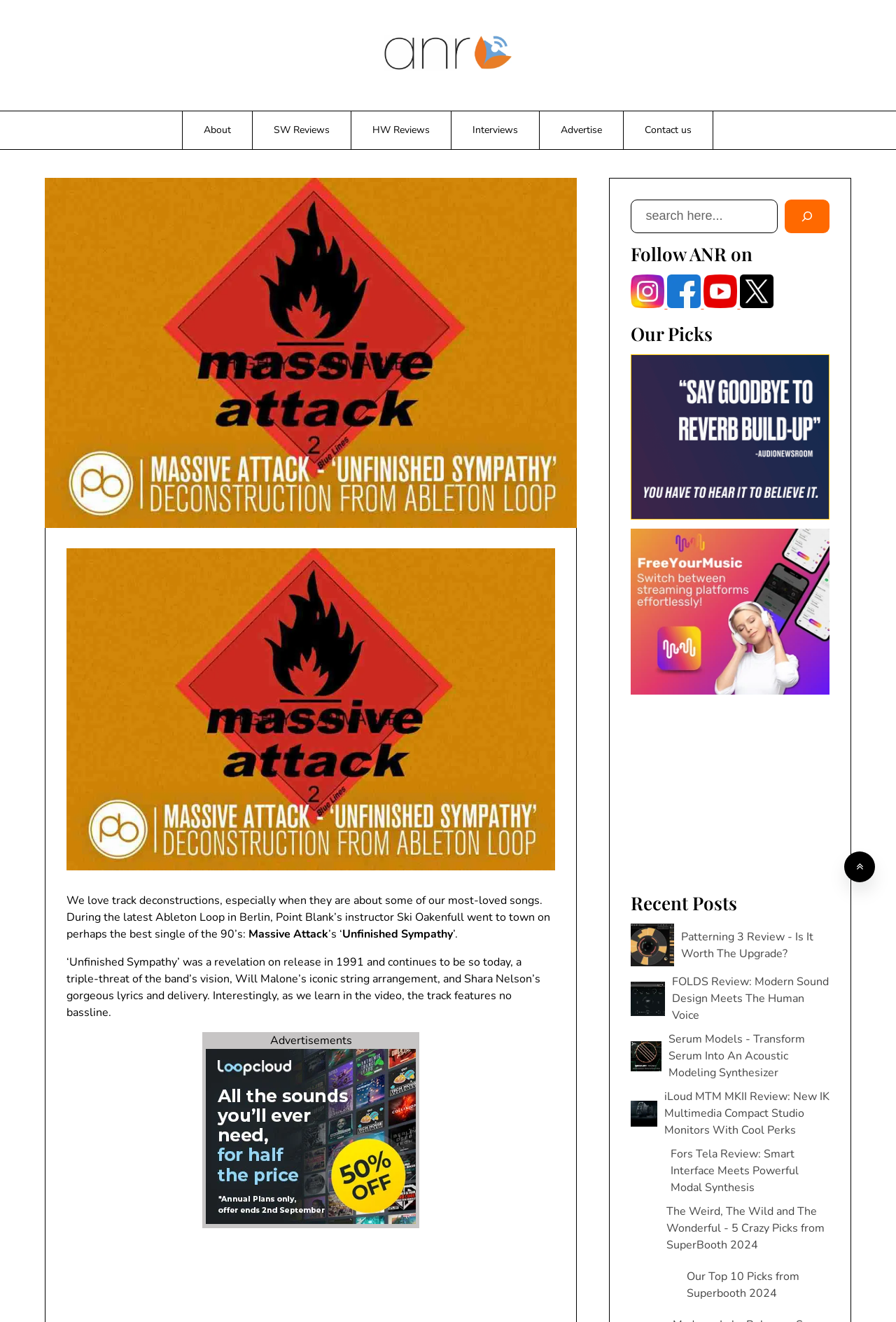Based on the image, provide a detailed response to the question:
What is the topic of the main article?

The main article on the webpage is about recreating Massive Attack's song 'Unfinished Sympathy'. This can be inferred from the heading 'Learn How To Recreate Massive Attack’s ‘Unfinished Sympathy’’ and the text that follows, which discusses the song and its components.